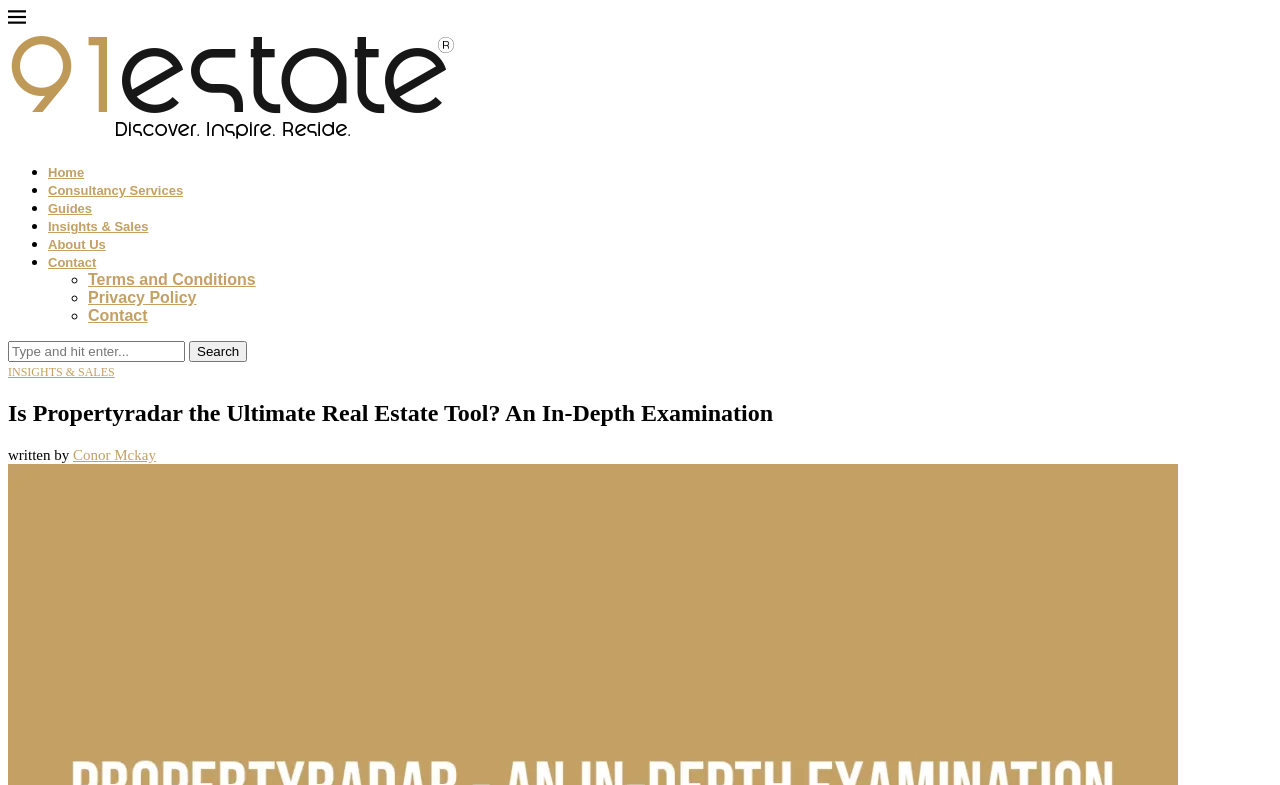Create a detailed summary of all the visual and textual information on the webpage.

This webpage appears to be a blog post or article from a real estate website, 91 Estate. At the top left corner, there is a small logo image and a link to the website's homepage. Below this, there is a navigation menu with five links: Home, Consultancy Services, Guides, Insights & Sales, and About Us. Each link is preceded by a bullet point. 

Further down, there is another set of links, including Terms and Conditions, Privacy Policy, and Contact, each preceded by a circular bullet point. 

On the right side of the page, there is a search bar with a textbox and a search button. 

The main content of the page is an article titled "Is Propertyradar the Ultimate Real Estate Tool? An In-Depth Examination". The title is a heading, and below it, there is a byline indicating that the article was written by Conor Mckay.